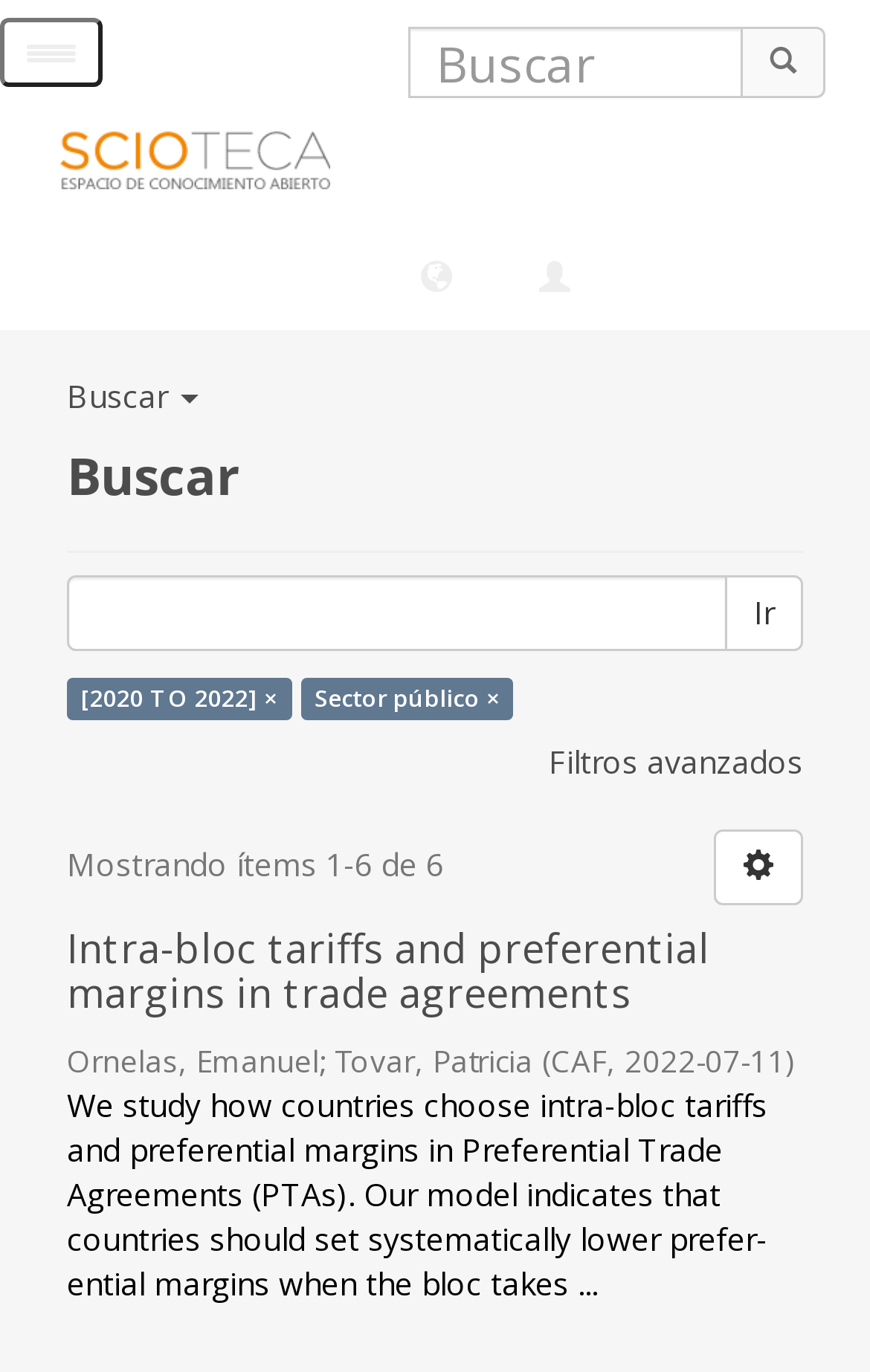Respond concisely with one word or phrase to the following query:
What is the publication date of the first search result?

2022-07-11